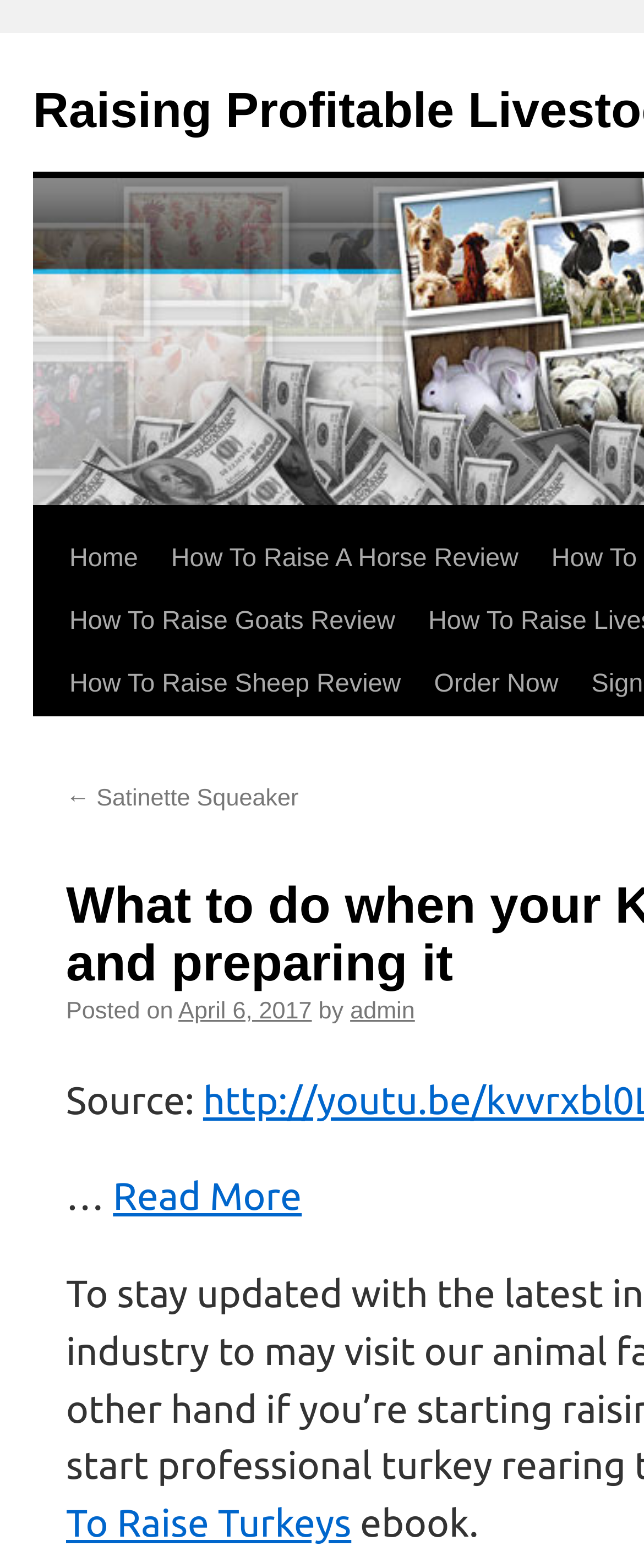Illustrate the webpage with a detailed description.

The webpage appears to be a blog post or article about raising livestock, specifically discussing what to do when a KellyBronze arrives and how to prepare it. 

At the top left of the page, there is a link to "Skip to content" followed by a navigation menu with links to "Home", "How To Raise A Horse Review", "How To Raise Goats Review", and "How To Raise Sheep Review". The "Order Now" button is located to the right of these links.

Below the navigation menu, there is a section with a link to a previous post, "Satinette Squeaker", and a timestamp indicating that the post was made on April 6, 2017, by the author "admin".

The main content of the page starts with a source citation, which is a link to a YouTube video, followed by an ellipsis and a "Read More" link. 

At the very bottom of the page, there is a single line of text mentioning an "ebook".